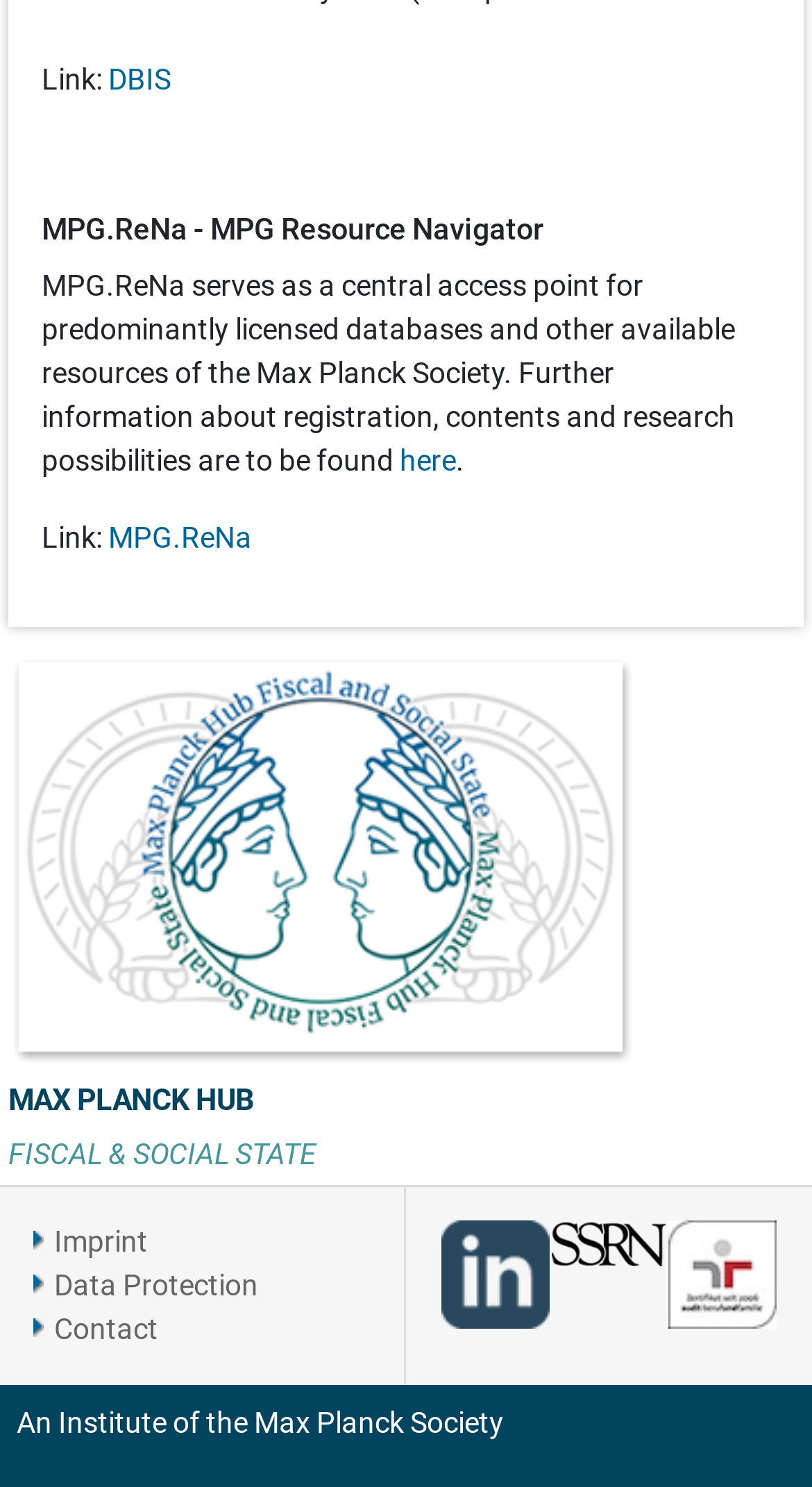Using the provided description: "Data Protection", find the bounding box coordinates of the corresponding UI element. The output should be four float numbers between 0 and 1, in the format [left, top, right, bottom].

[0.041, 0.85, 0.323, 0.878]